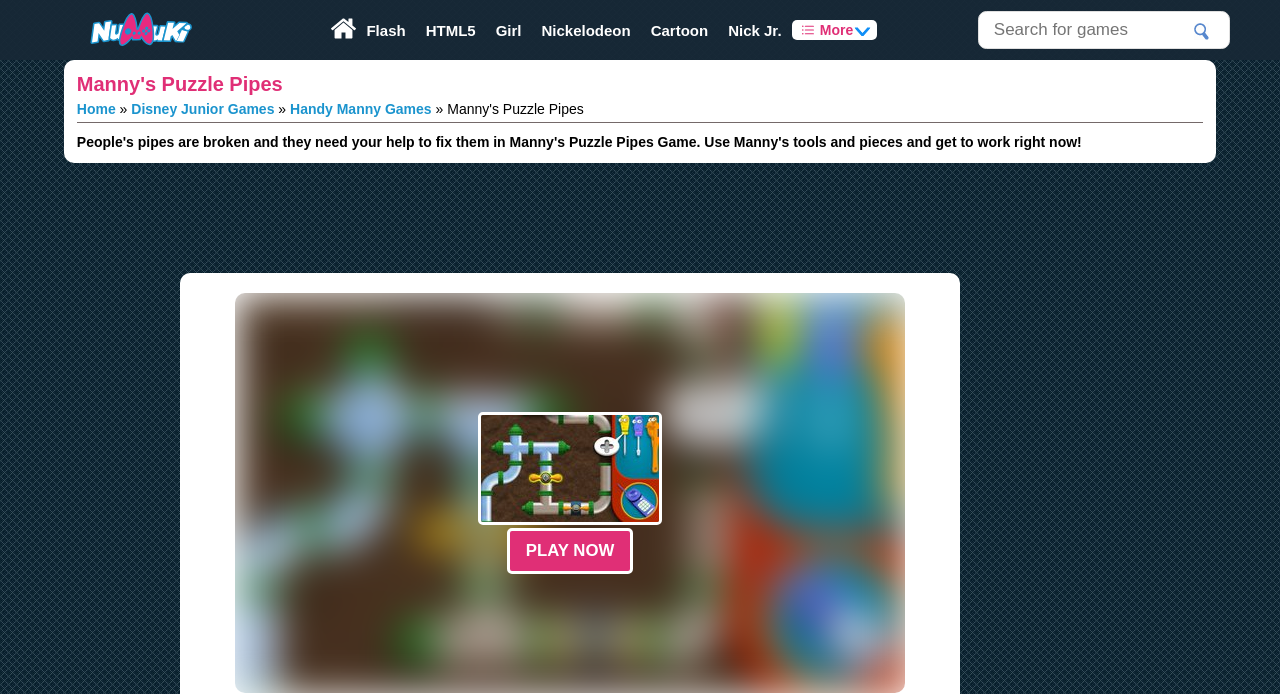Can you determine the bounding box coordinates of the area that needs to be clicked to fulfill the following instruction: "Click on More"?

[0.618, 0.029, 0.685, 0.058]